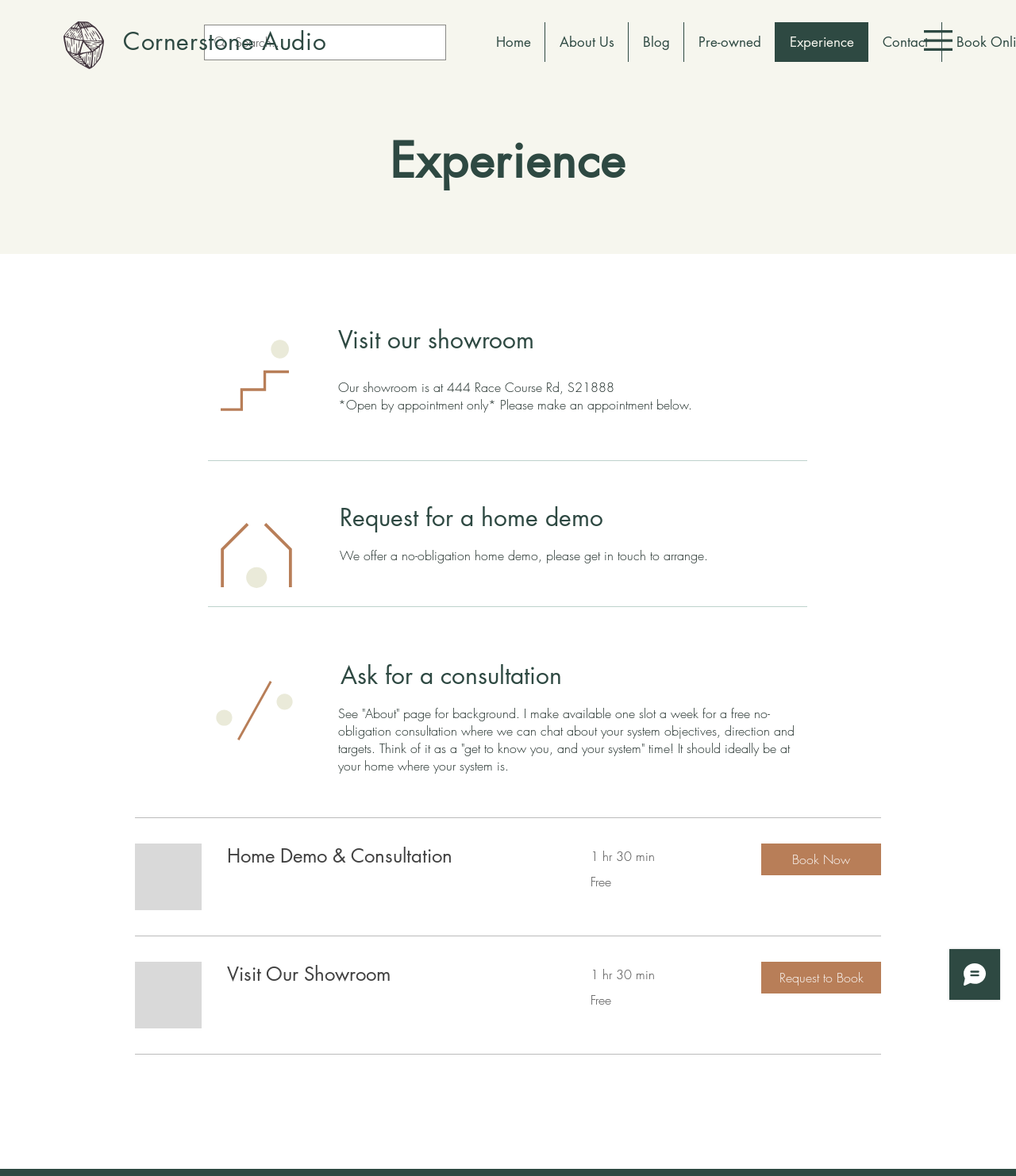What is the address of the showroom?
Using the image as a reference, give a one-word or short phrase answer.

444 Race Course Rd, S21888